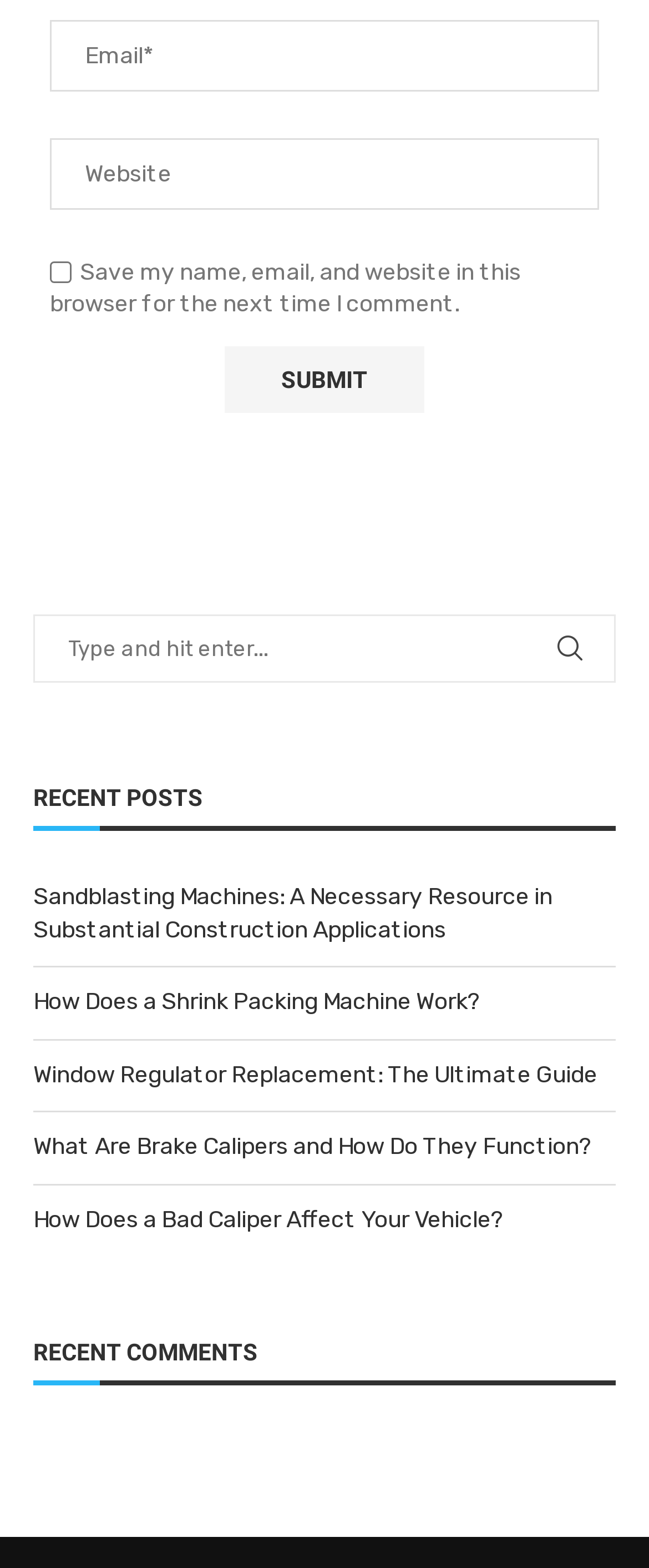Determine the bounding box coordinates for the area that should be clicked to carry out the following instruction: "Check the checkbox to save name and email".

[0.077, 0.166, 0.11, 0.18]